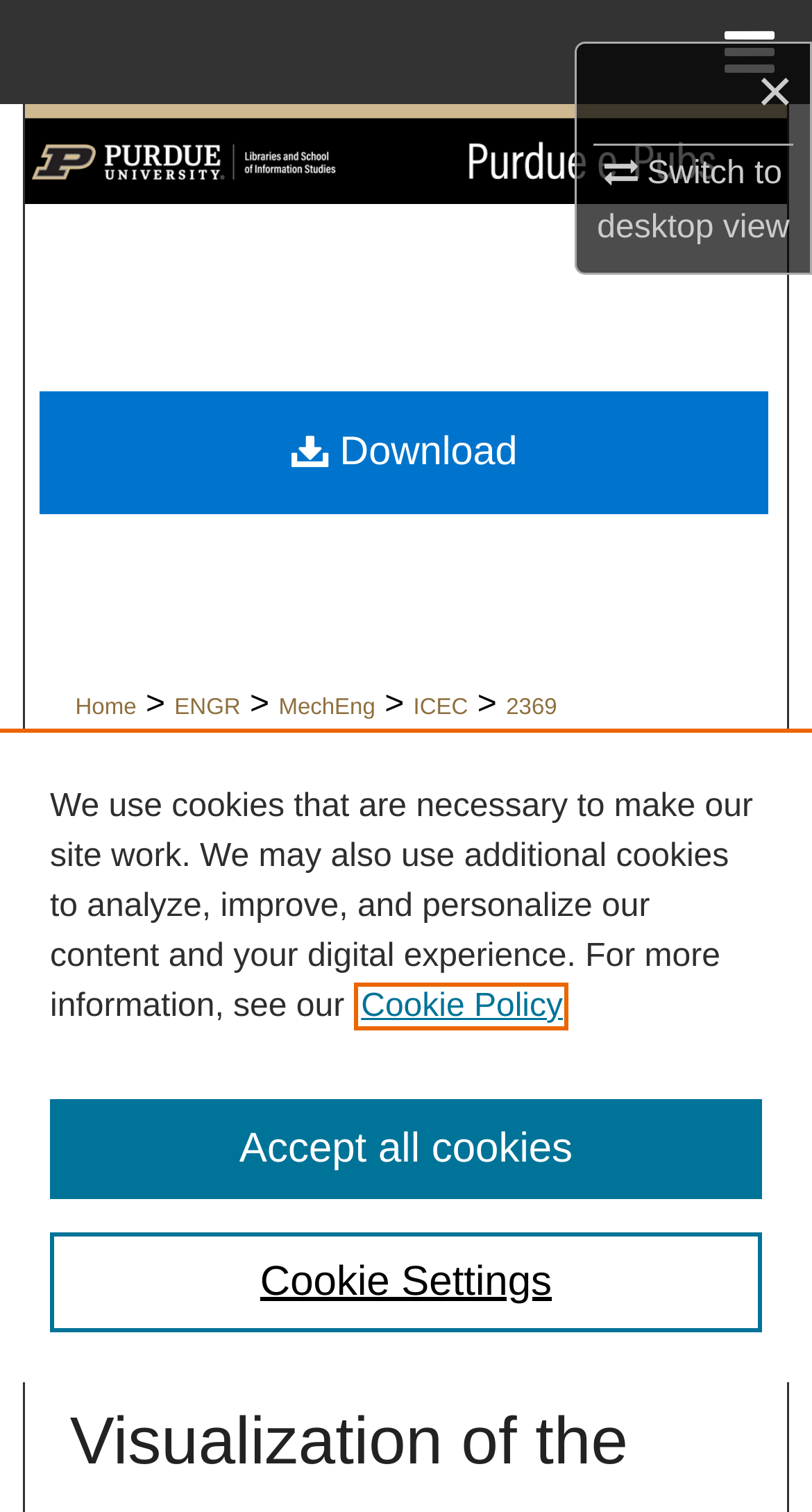Can you show the bounding box coordinates of the region to click on to complete the task described in the instruction: "Go to the home page"?

[0.093, 0.397, 0.168, 0.414]